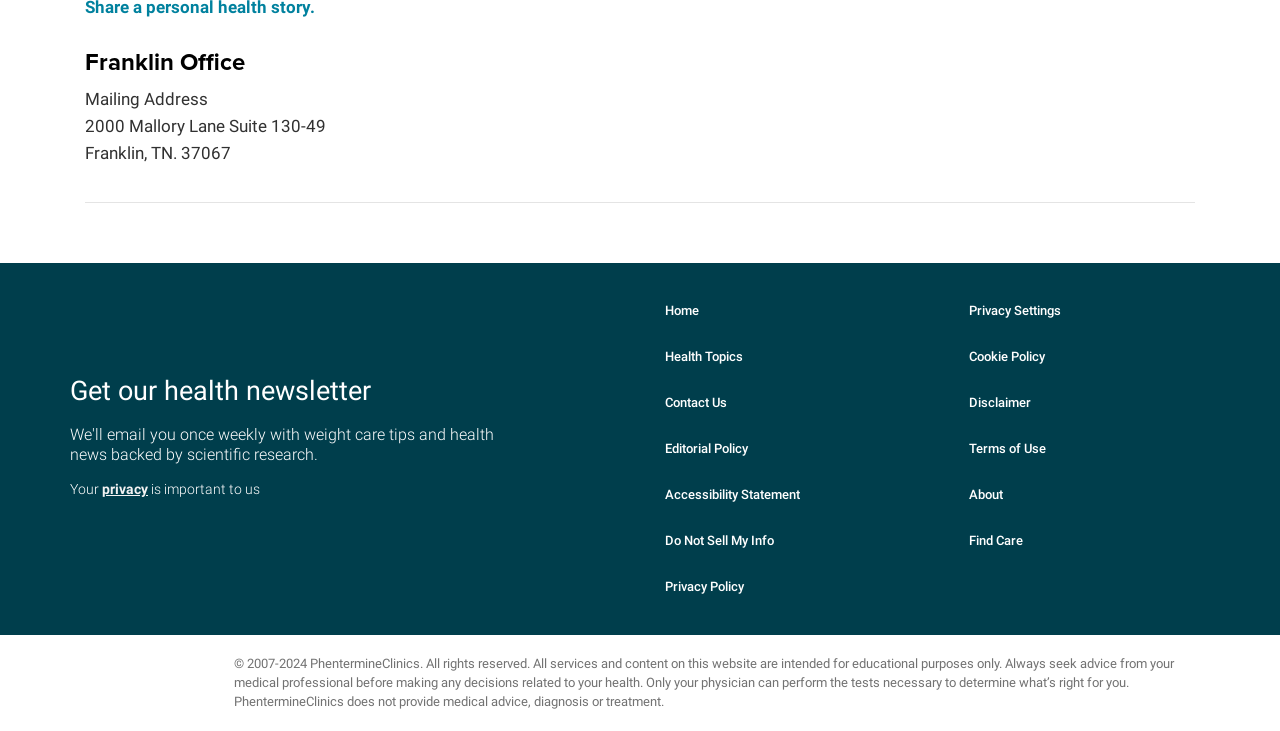Please identify the bounding box coordinates of the clickable element to fulfill the following instruction: "Click the Home link". The coordinates should be four float numbers between 0 and 1, i.e., [left, top, right, bottom].

[0.504, 0.395, 0.741, 0.457]